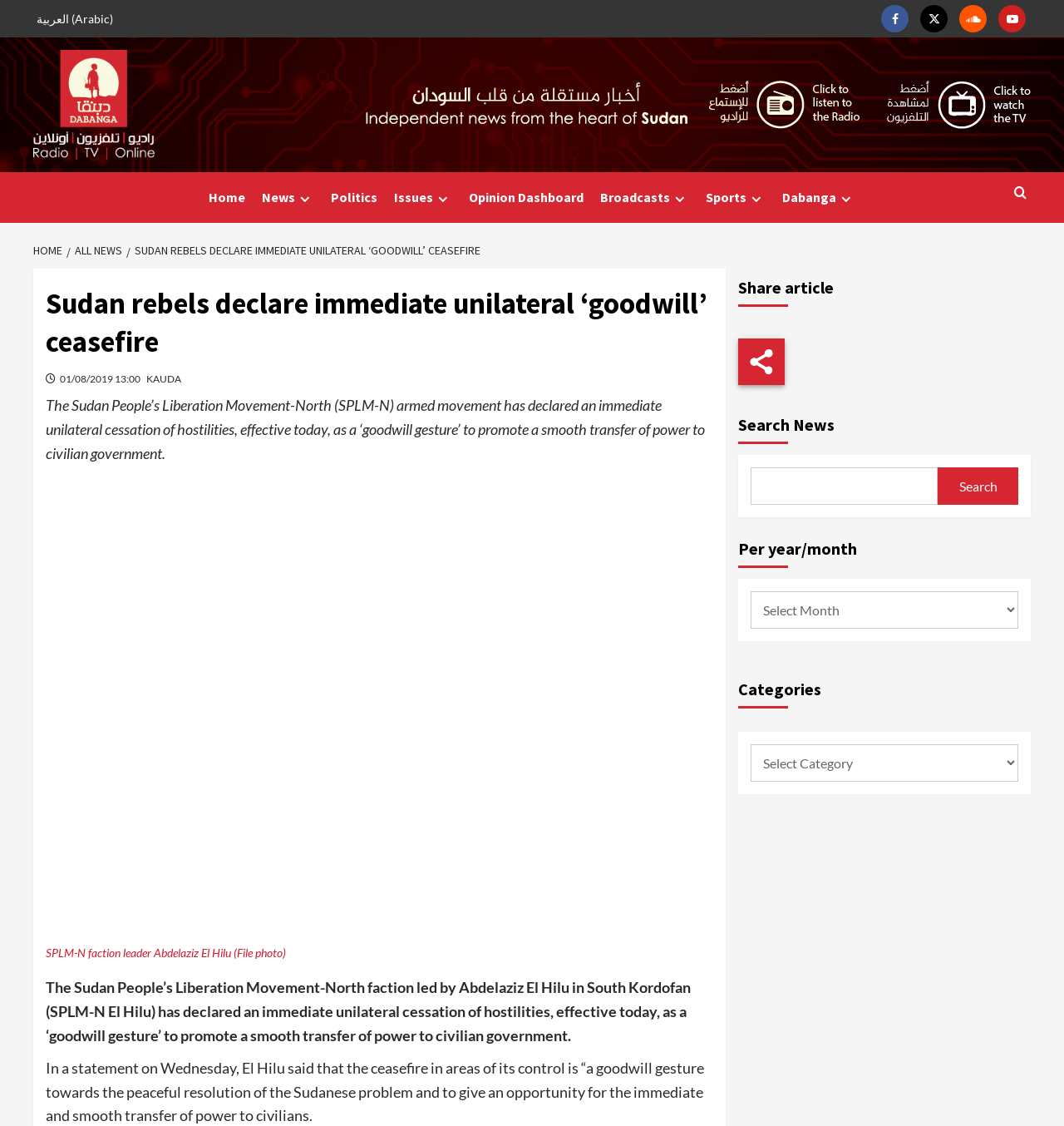Identify the bounding box coordinates of the specific part of the webpage to click to complete this instruction: "Go to '2.1 Art, theory, research, and best practices in teaching'".

None